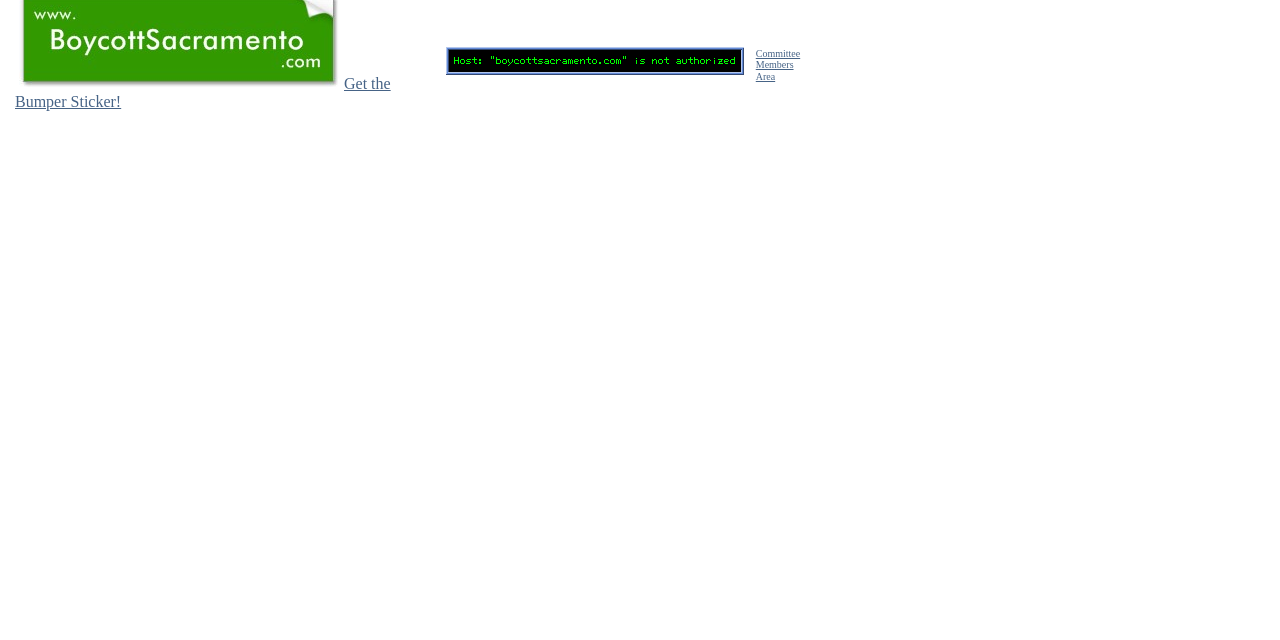Given the description "parent_node: Get the Bumper Sticker!", provide the bounding box coordinates of the corresponding UI element.

[0.015, 0.117, 0.266, 0.144]